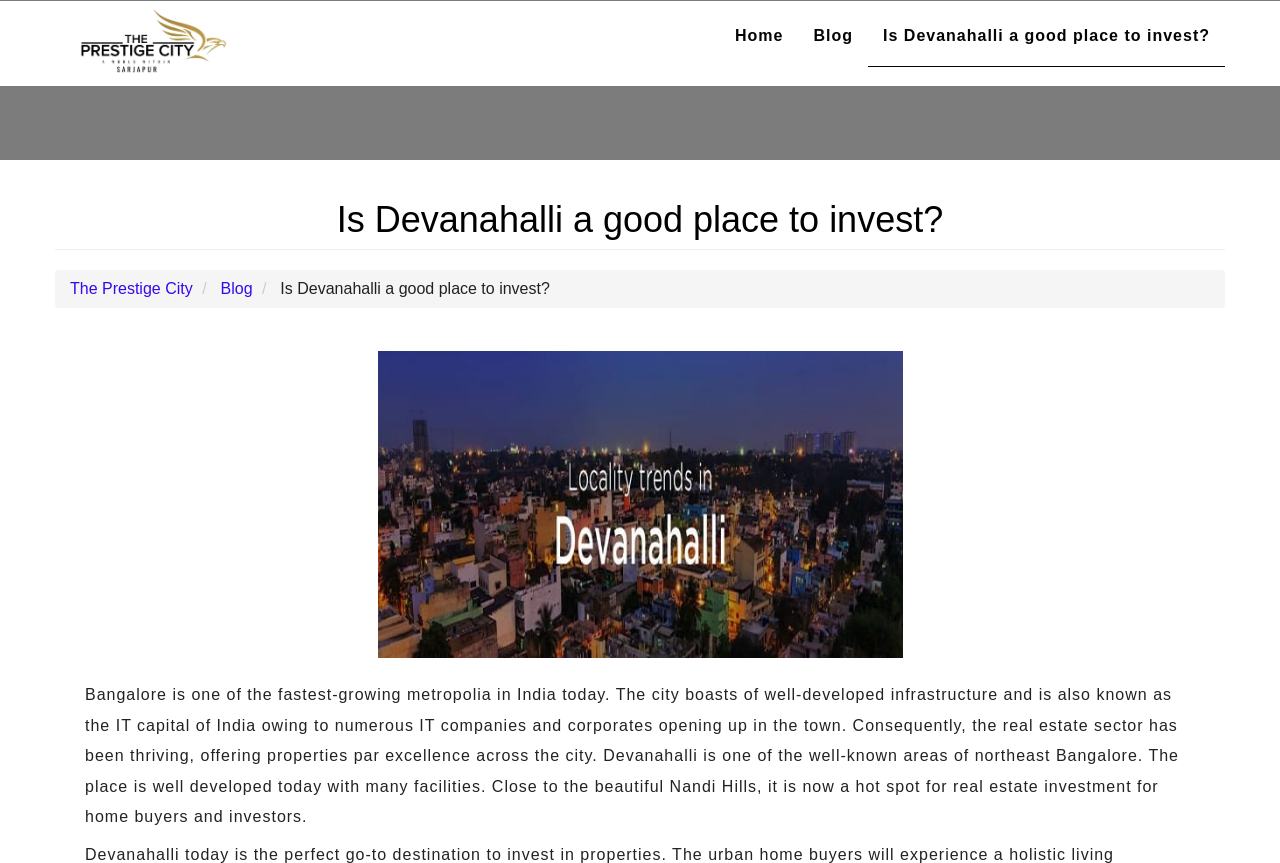Determine the bounding box coordinates for the UI element with the following description: "The Prestige City". The coordinates should be four float numbers between 0 and 1, represented as [left, top, right, bottom].

[0.055, 0.323, 0.151, 0.343]